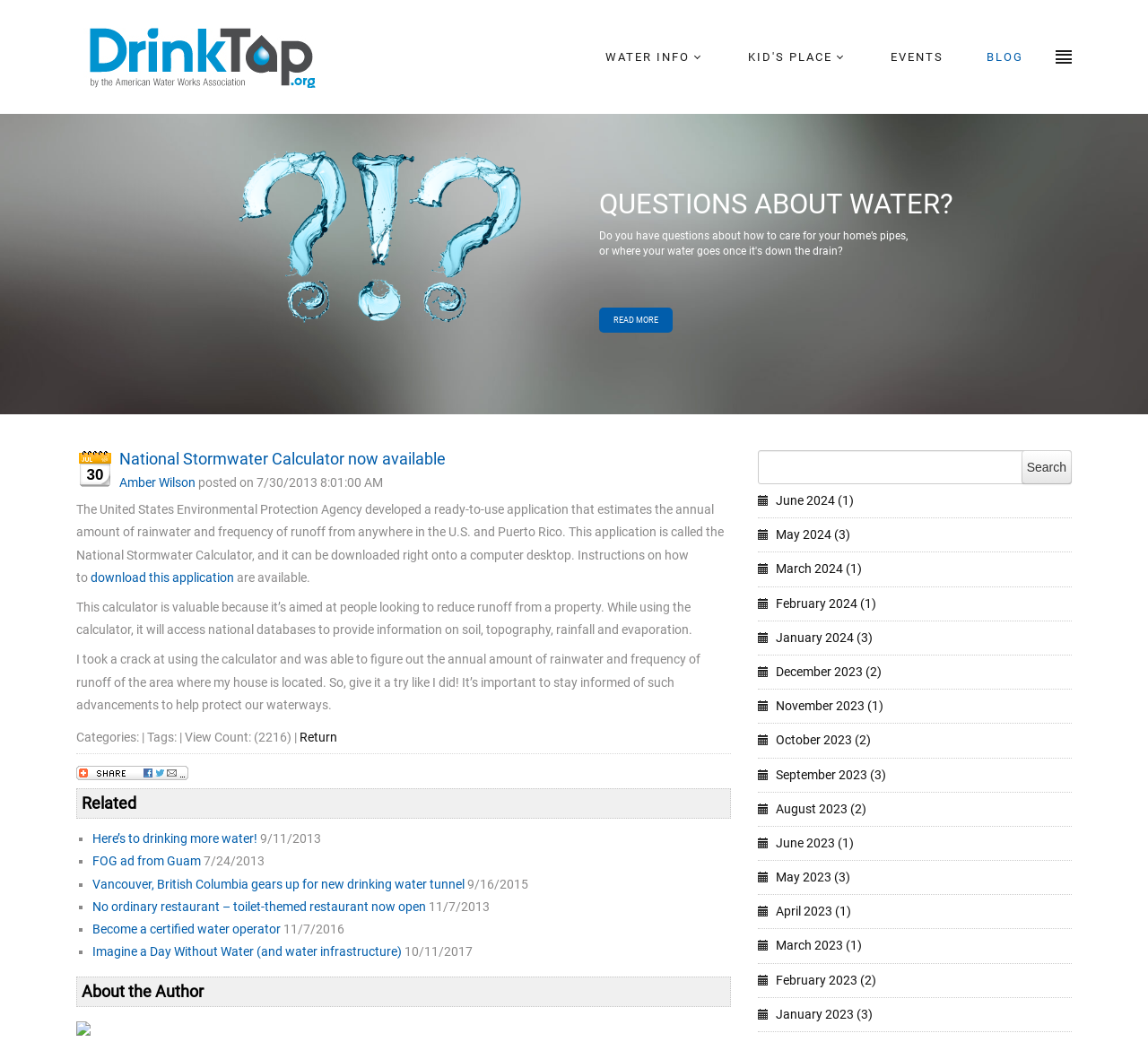Who wrote the blog post?
Look at the screenshot and respond with a single word or phrase.

Amber Wilson